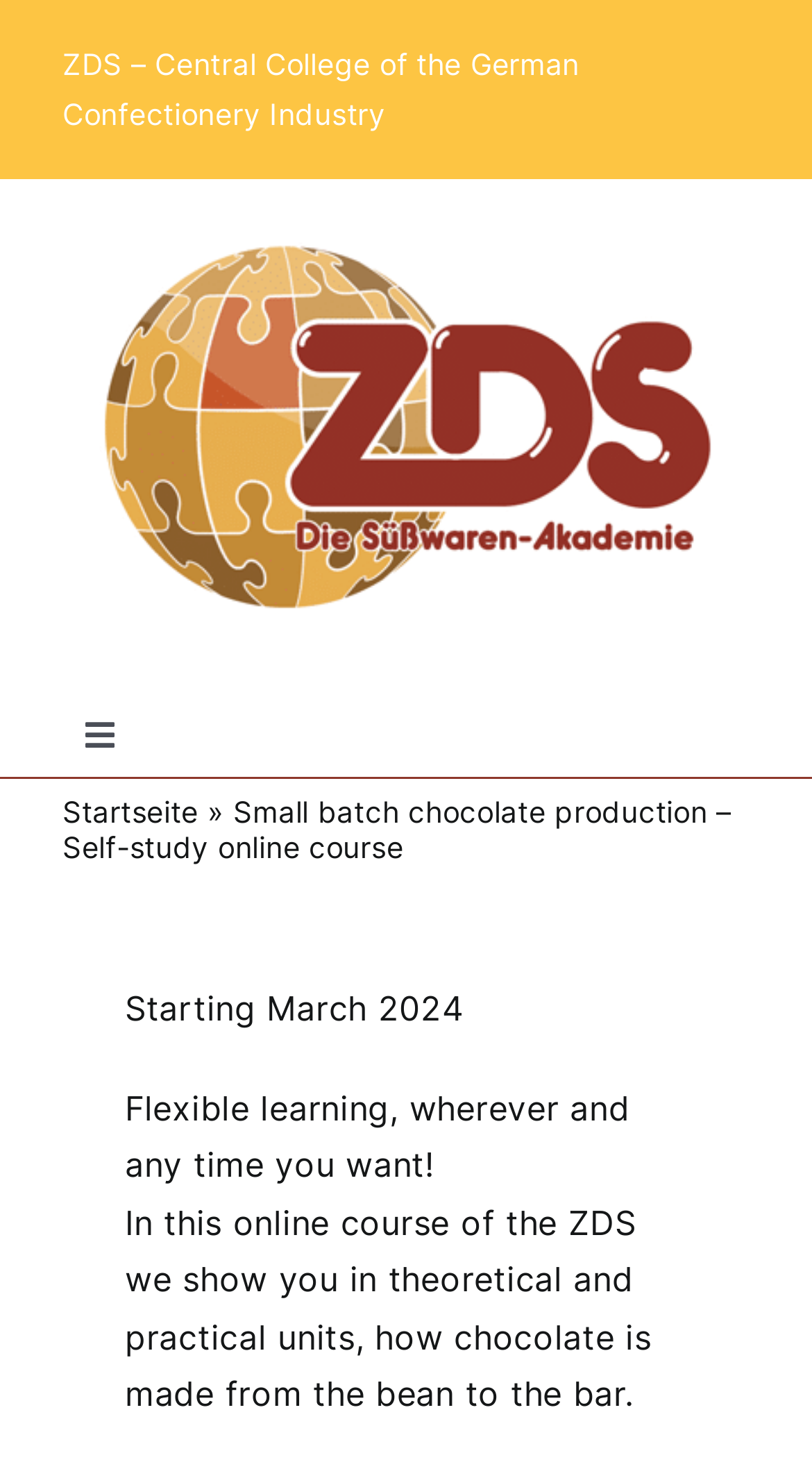Please give a succinct answer to the question in one word or phrase:
What is the purpose of the button with the icon ' '?

Toggle Navigation